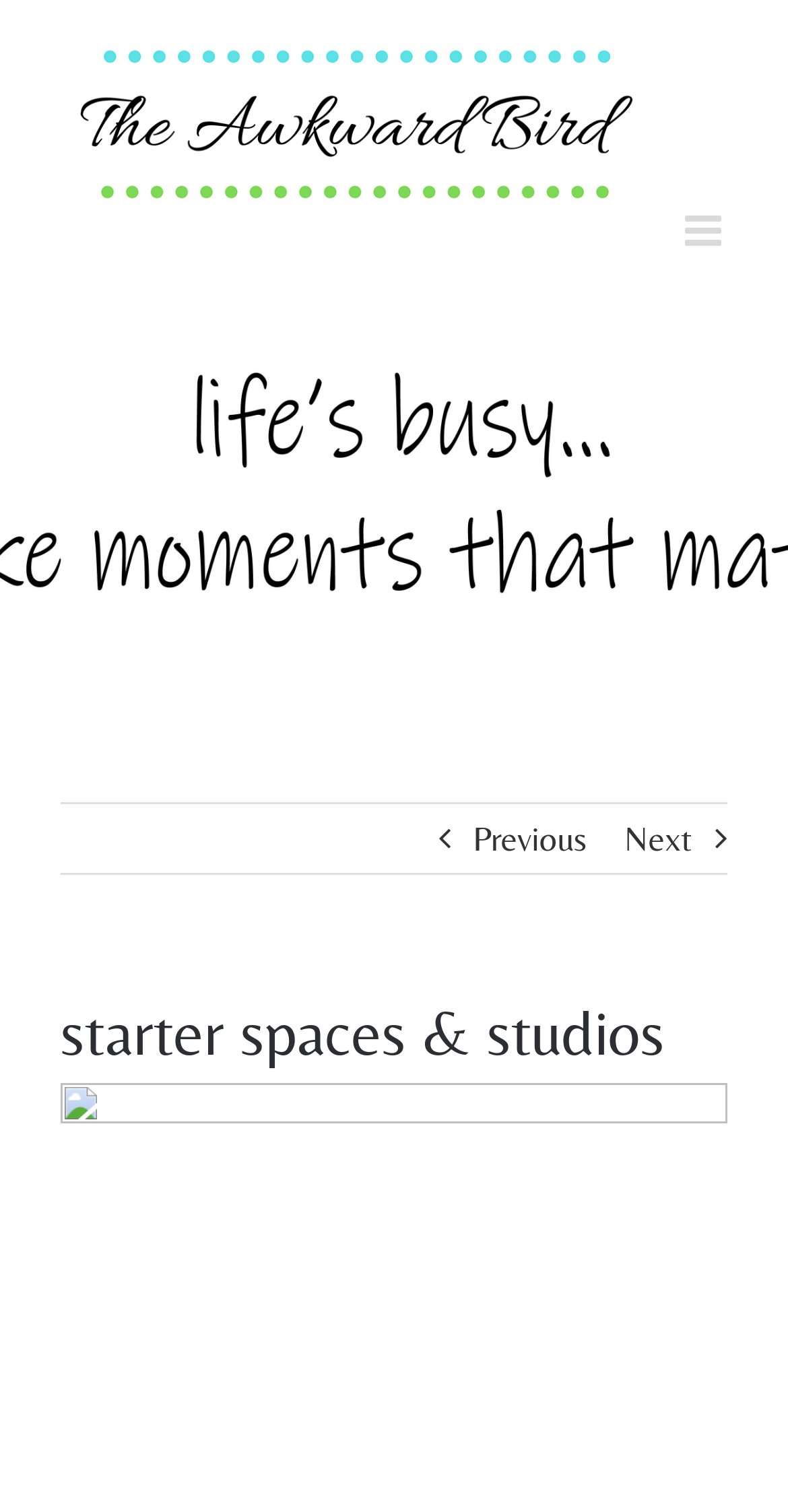Please find the bounding box for the following UI element description. Provide the coordinates in (top-left x, top-left y, bottom-right x, bottom-right y) format, with values between 0 and 1: parent_node: NEWS

None